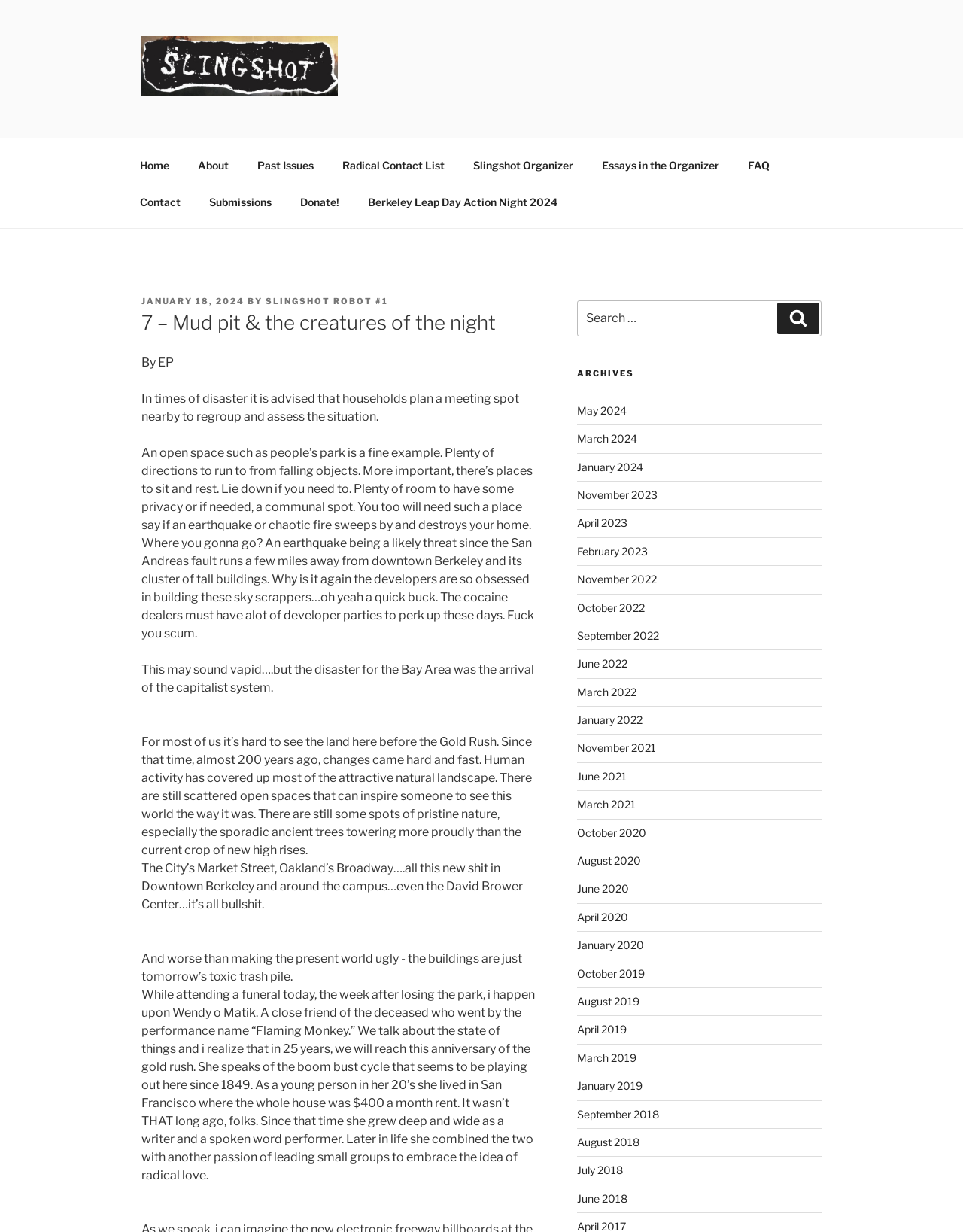Please provide a short answer using a single word or phrase for the question:
What is the name of the author of the latest article?

EP